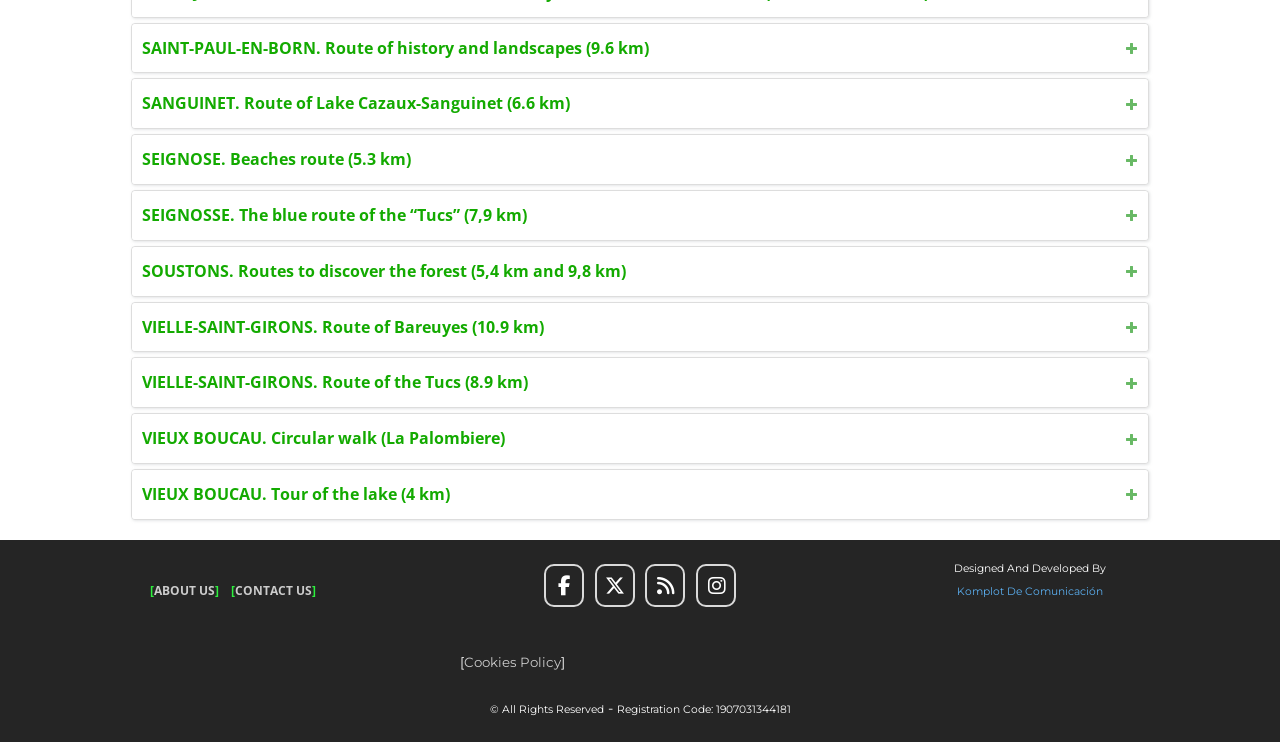Can you find the bounding box coordinates for the element to click on to achieve the instruction: "View the route of history and landscapes"?

[0.103, 0.032, 0.897, 0.097]